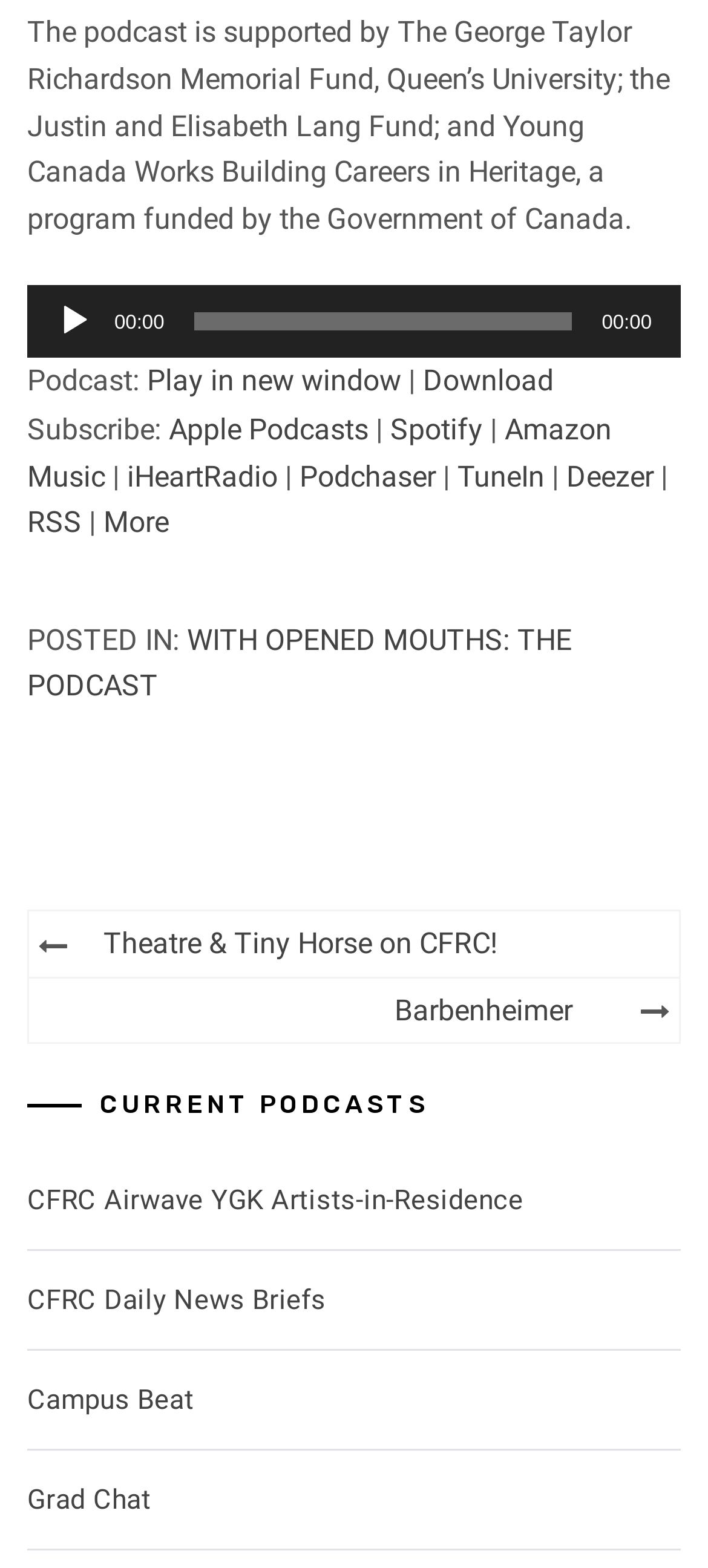Locate the bounding box coordinates of the area that needs to be clicked to fulfill the following instruction: "go to 'TOP - CCTV Installation Wombwell'". The coordinates should be in the format of four float numbers between 0 and 1, namely [left, top, right, bottom].

None